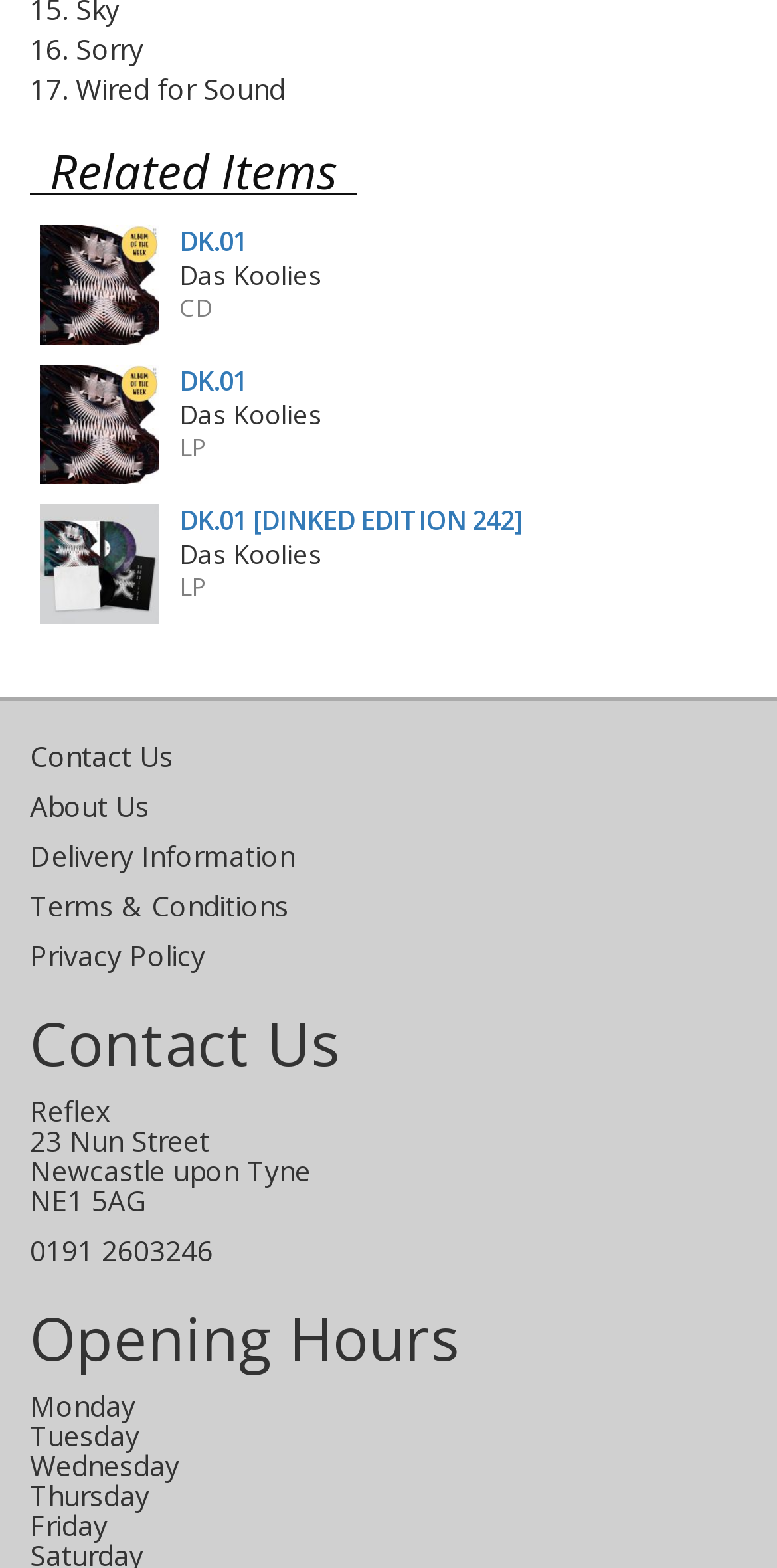Determine the bounding box for the described HTML element: "Terms & Conditions". Ensure the coordinates are four float numbers between 0 and 1 in the format [left, top, right, bottom].

[0.038, 0.566, 0.372, 0.59]